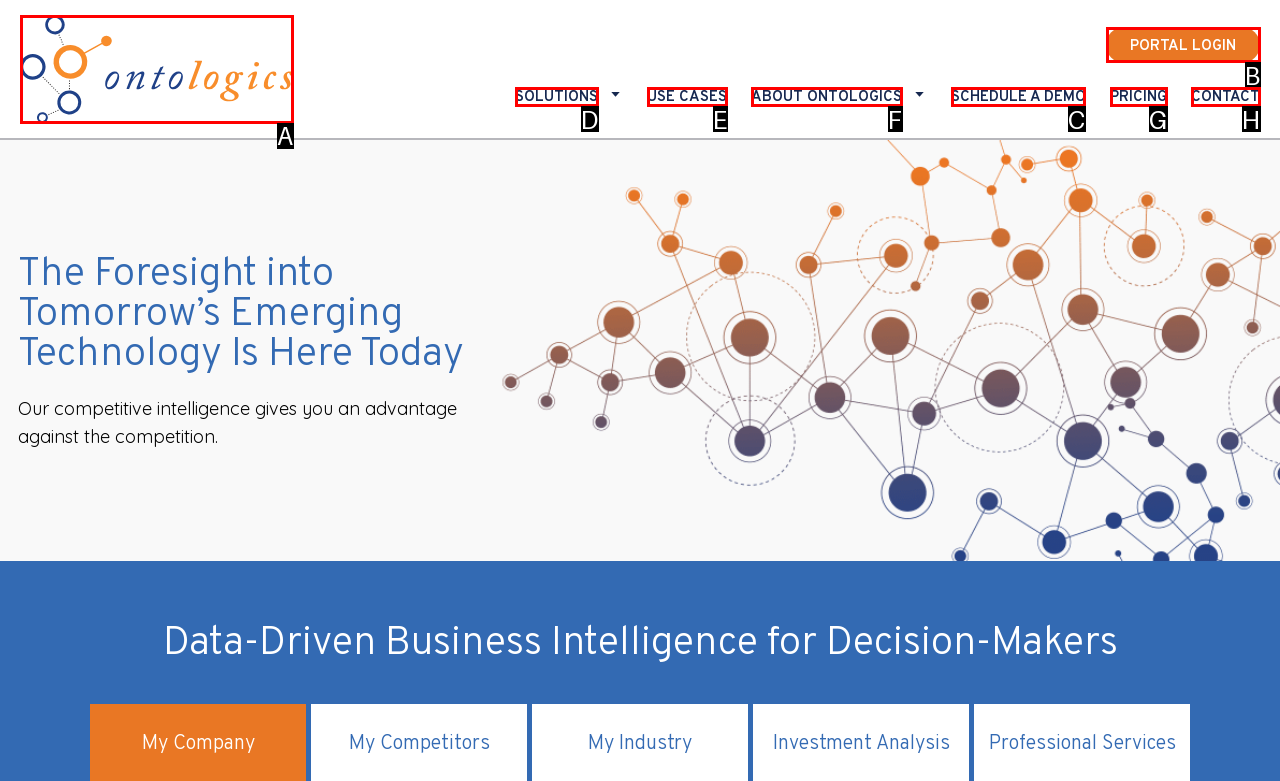Point out the option that needs to be clicked to fulfill the following instruction: Schedule a demo
Answer with the letter of the appropriate choice from the listed options.

C